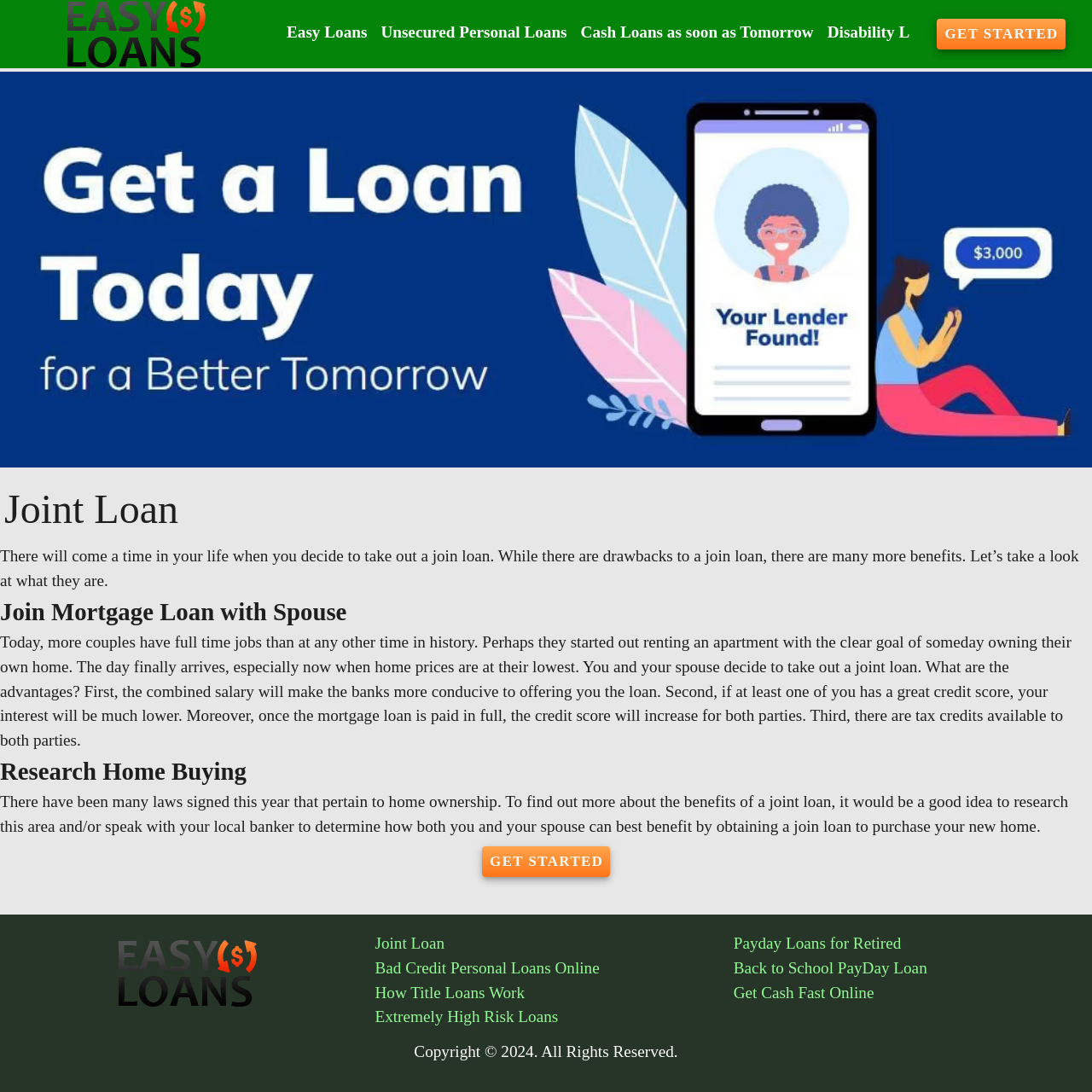Determine the bounding box coordinates of the target area to click to execute the following instruction: "search for something."

None